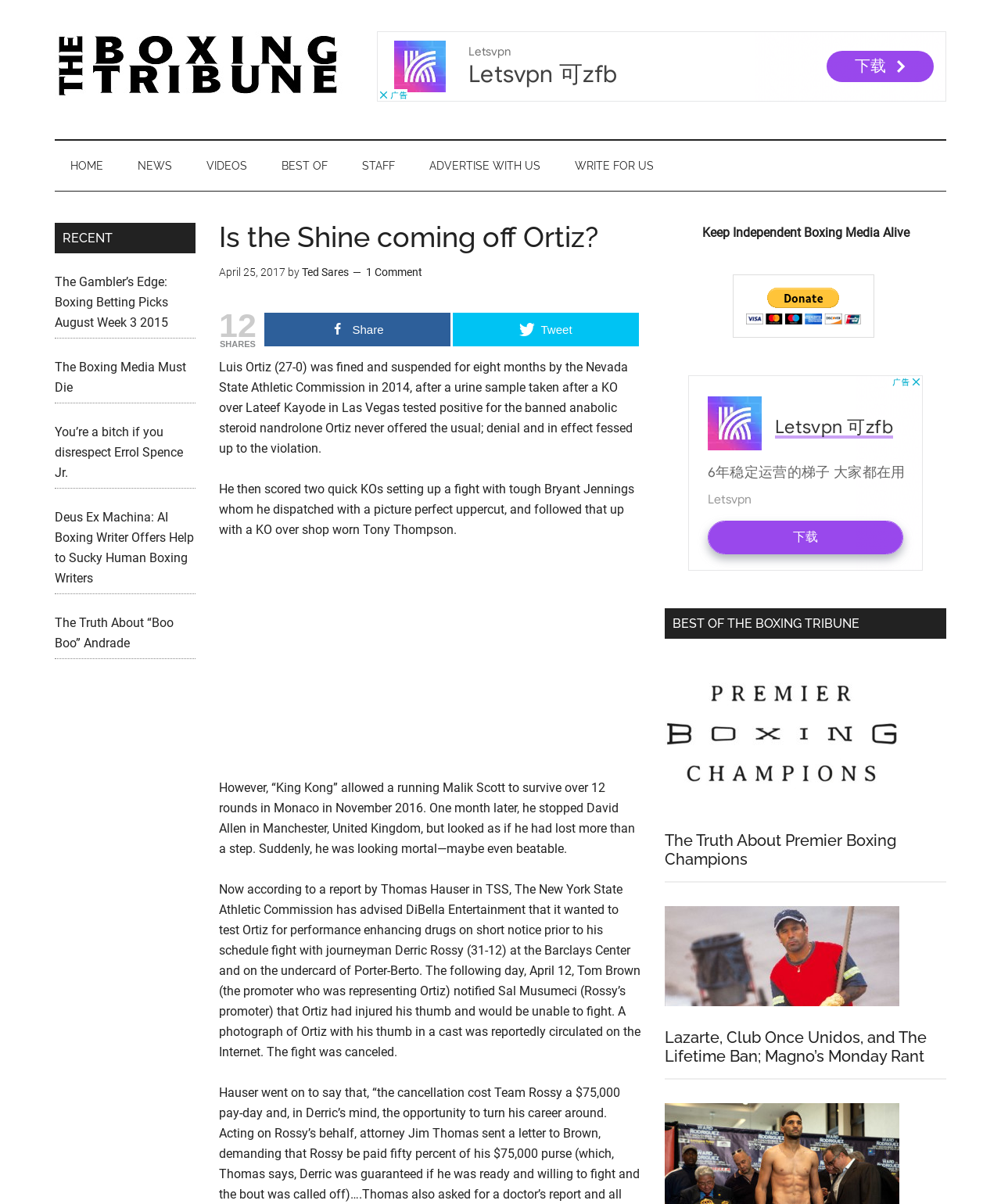Answer this question in one word or a short phrase: How many comments are there on this article?

1